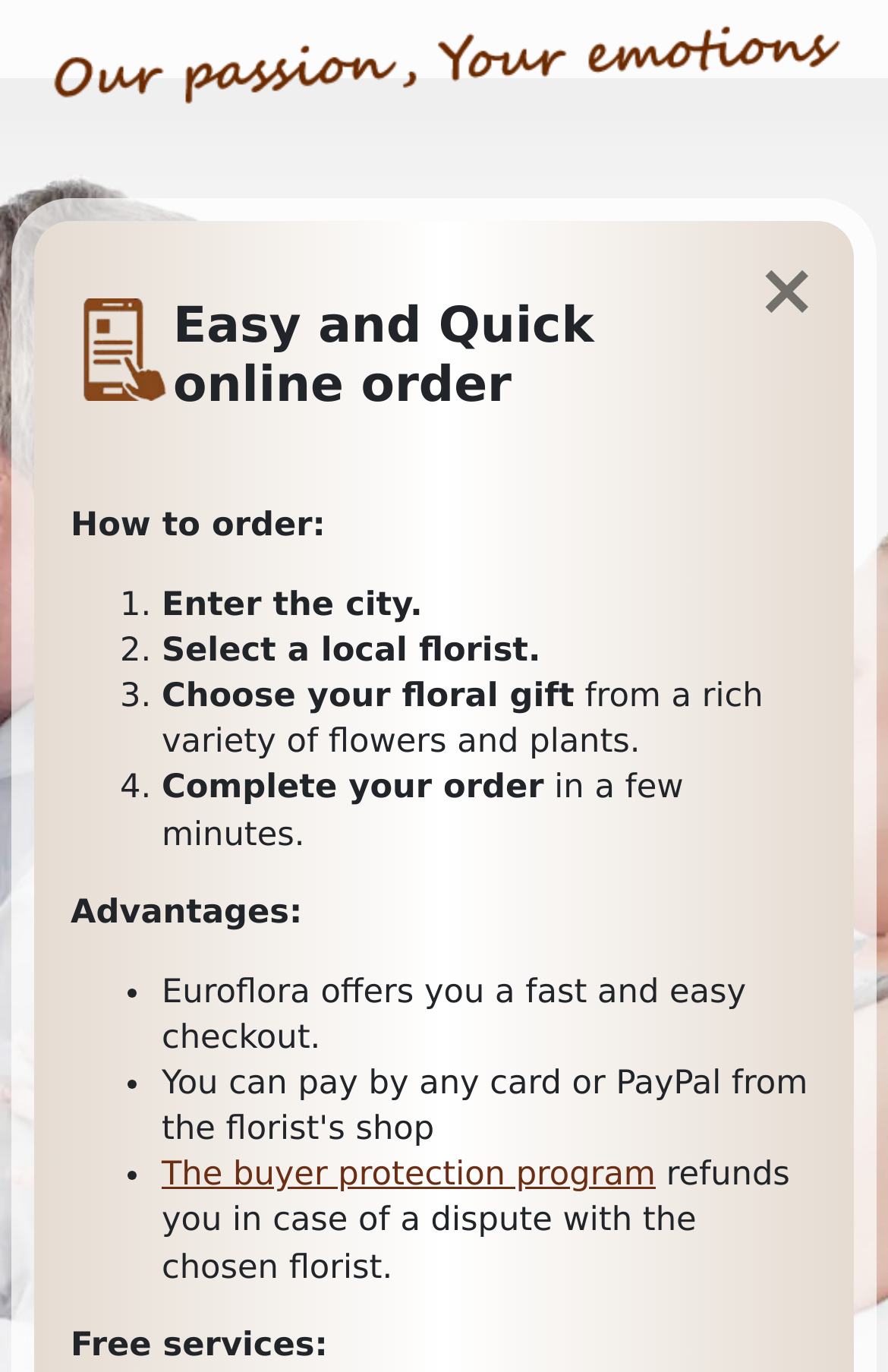What is the first step to order online?
Could you answer the question with a detailed and thorough explanation?

According to the webpage, the first step to order online is to enter the city, as indicated by the static text 'How to order:' and the list marker '1.' followed by the static text 'Enter the city.'